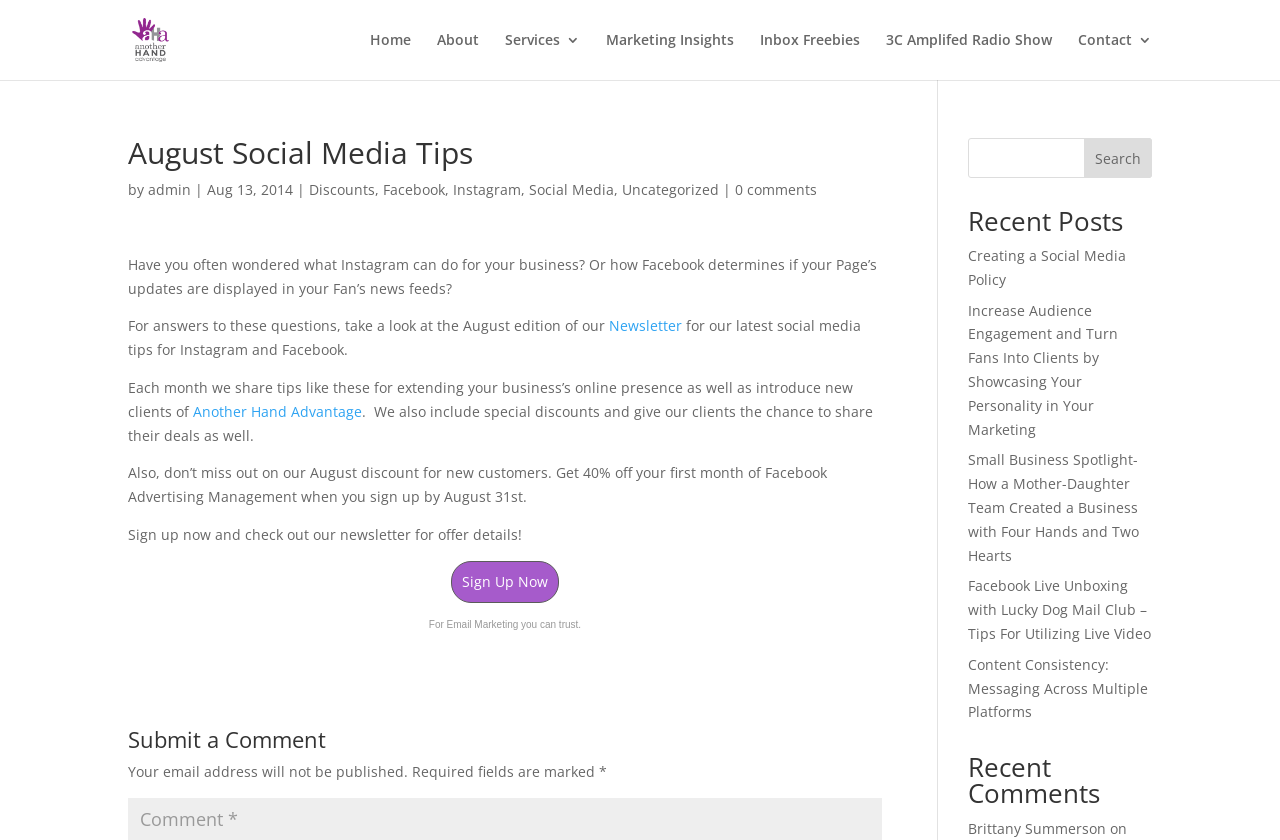Given the webpage screenshot and the description, determine the bounding box coordinates (top-left x, top-left y, bottom-right x, bottom-right y) that define the location of the UI element matching this description: Newsletter

[0.476, 0.377, 0.533, 0.399]